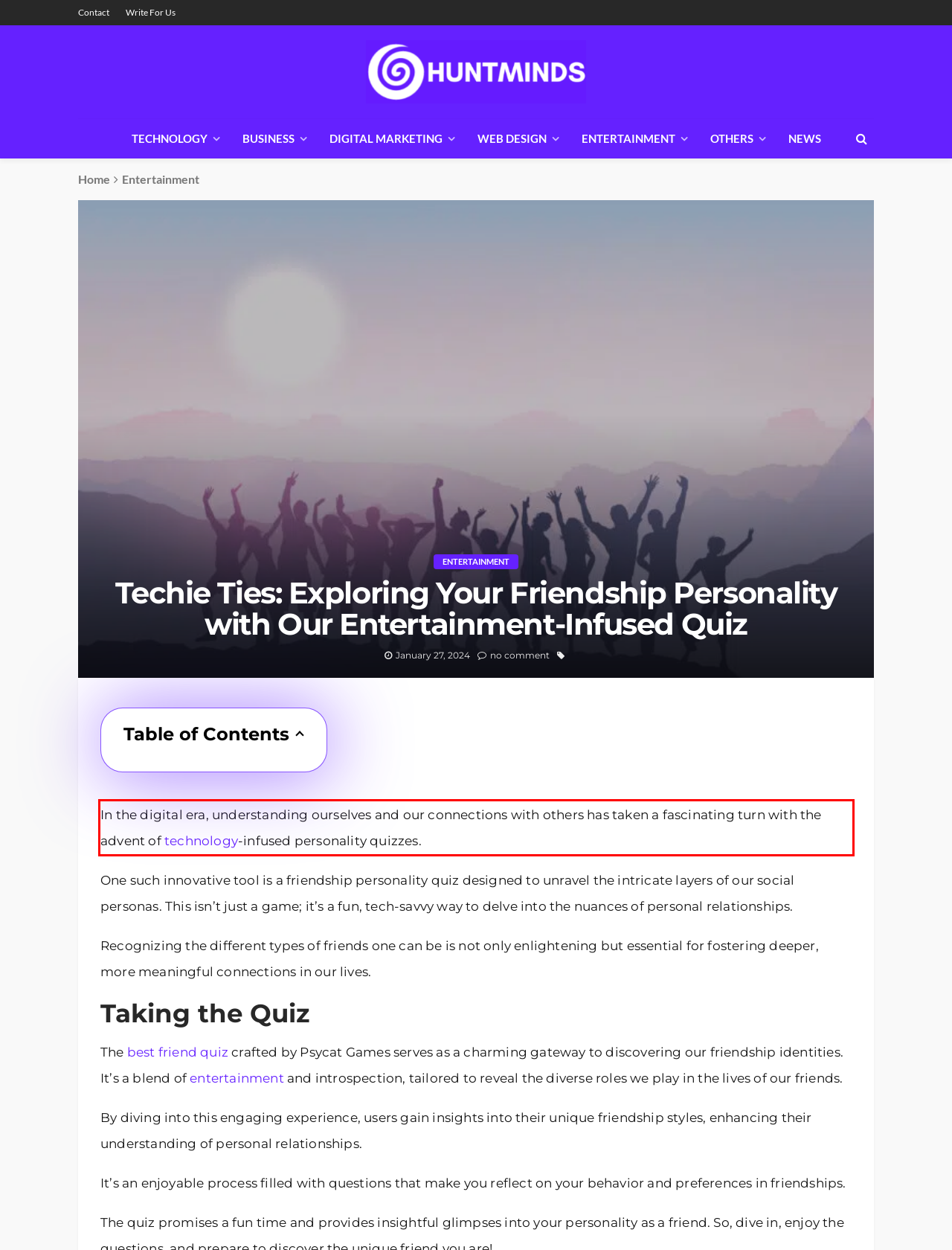Please perform OCR on the text within the red rectangle in the webpage screenshot and return the text content.

In the digital era, understanding ourselves and our connections with others has taken a fascinating turn with the advent of technology-infused personality quizzes.